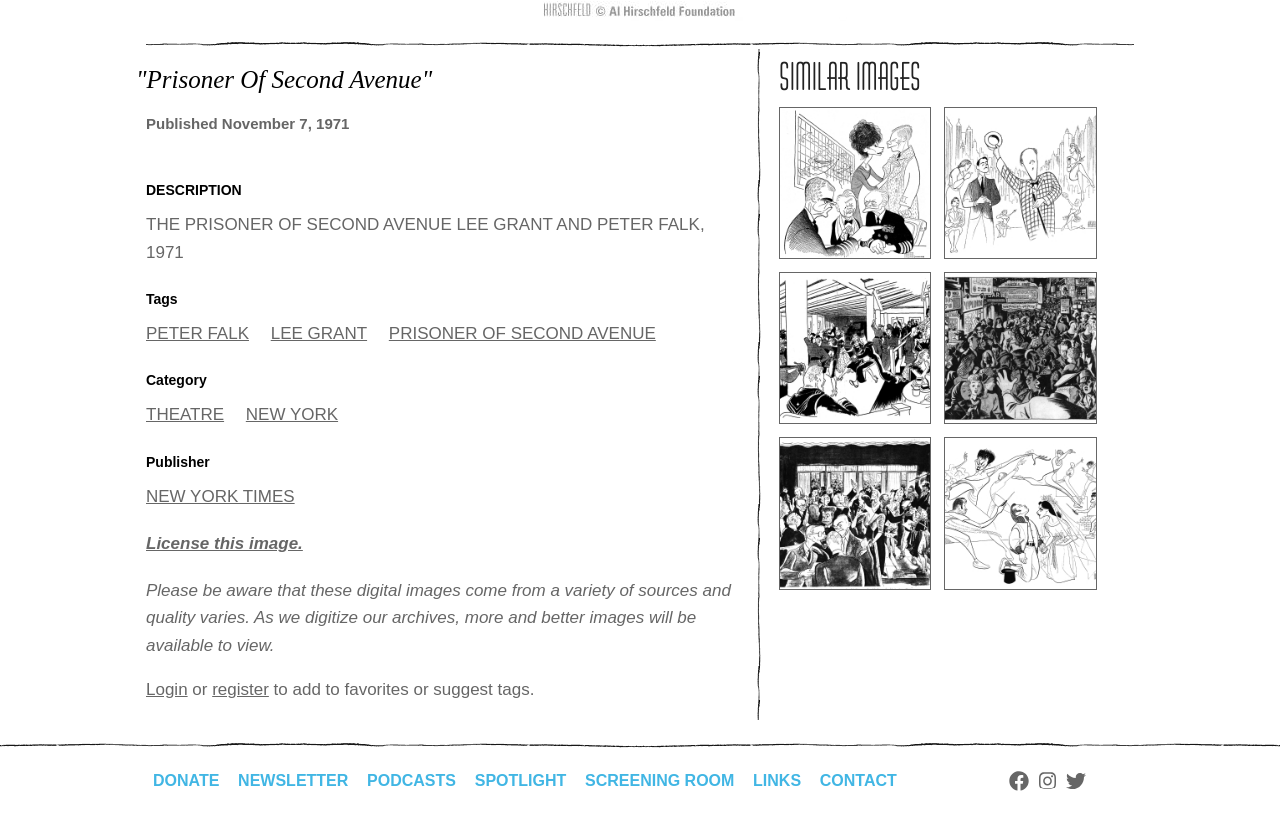Identify the bounding box for the UI element described as: "NEW YORK". The coordinates should be four float numbers between 0 and 1, i.e., [left, top, right, bottom].

[0.192, 0.488, 0.264, 0.511]